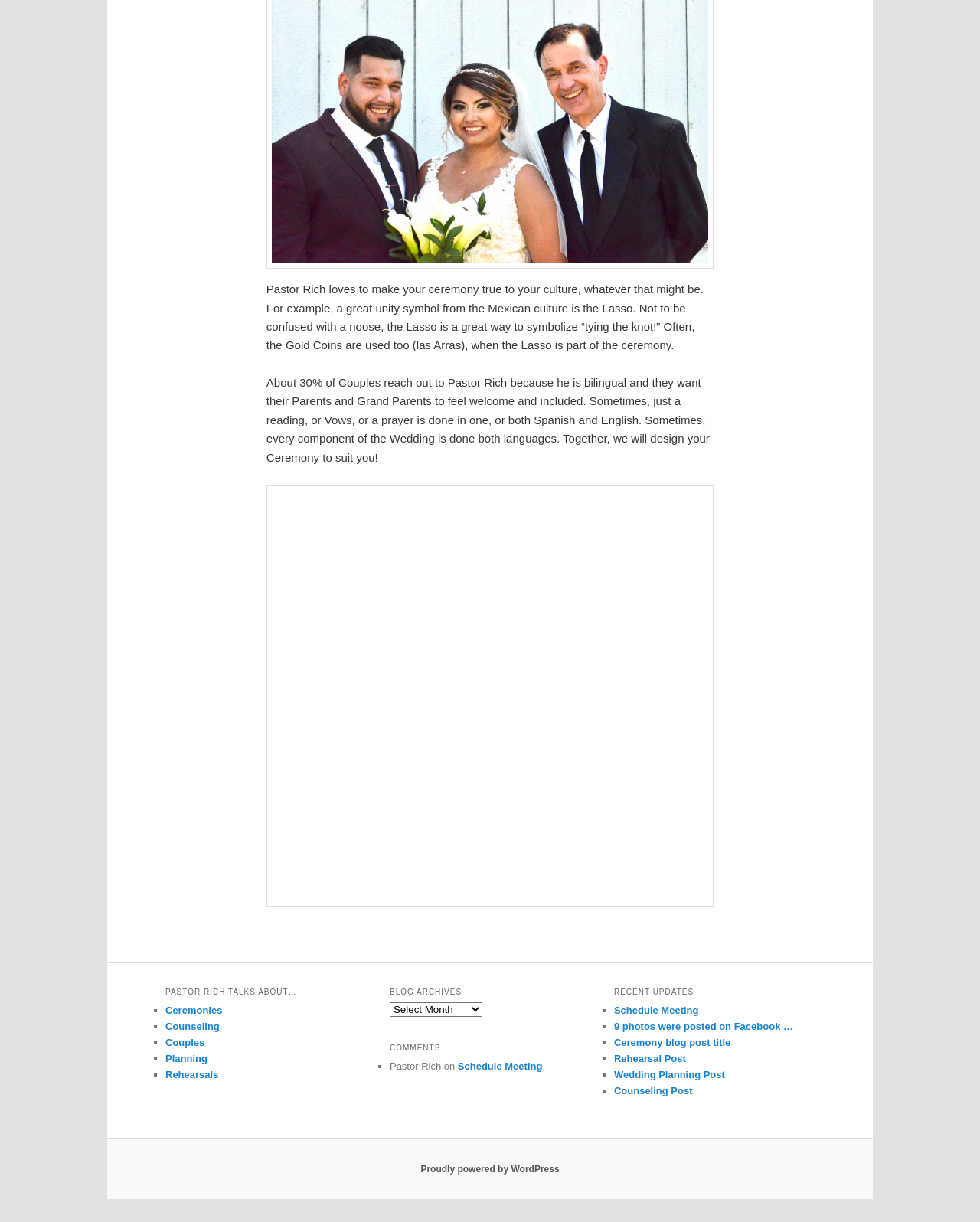What is Pastor Rich's specialty?
Answer the question based on the image using a single word or a brief phrase.

Bilingual ceremonies